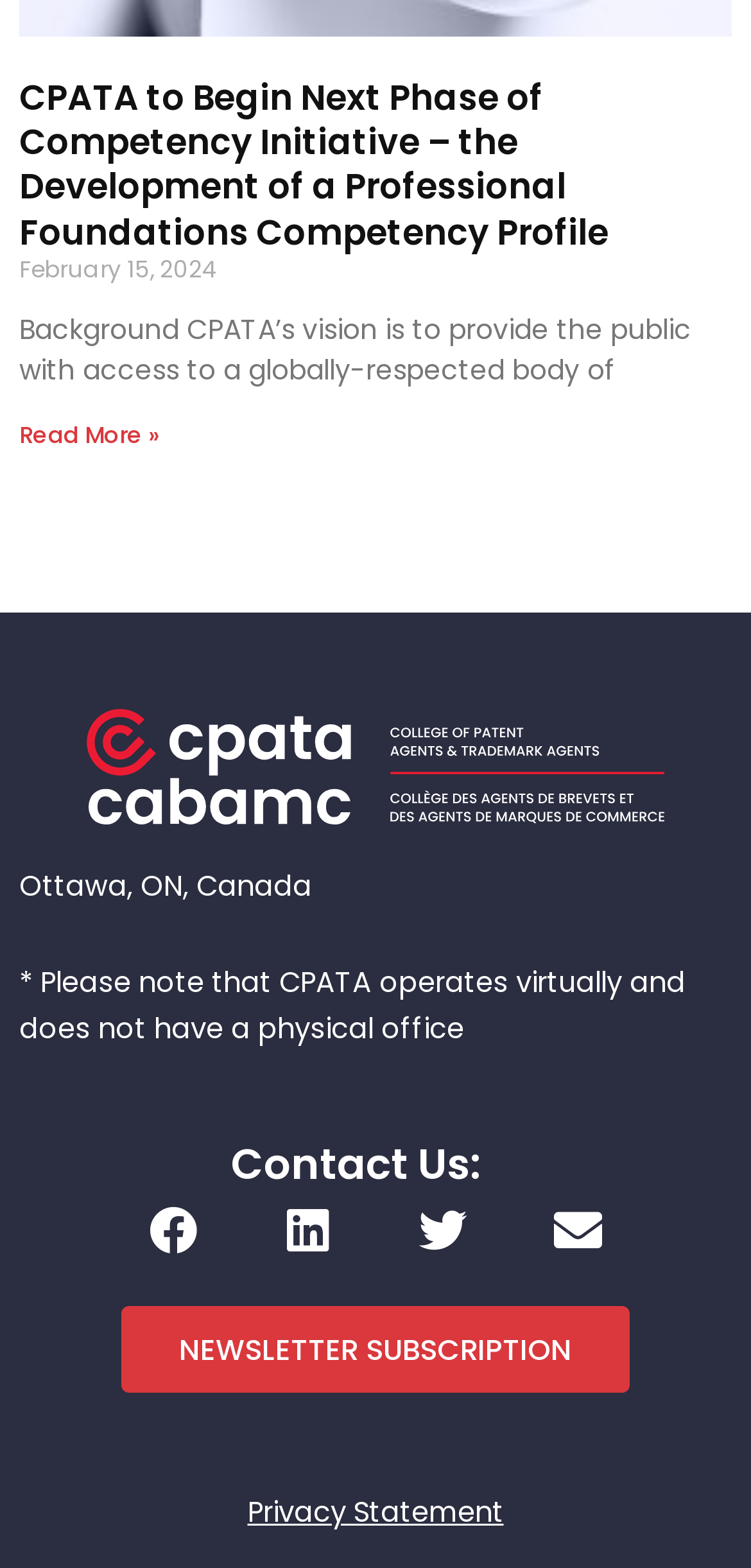How many social media links are there? Based on the image, give a response in one word or a short phrase.

4